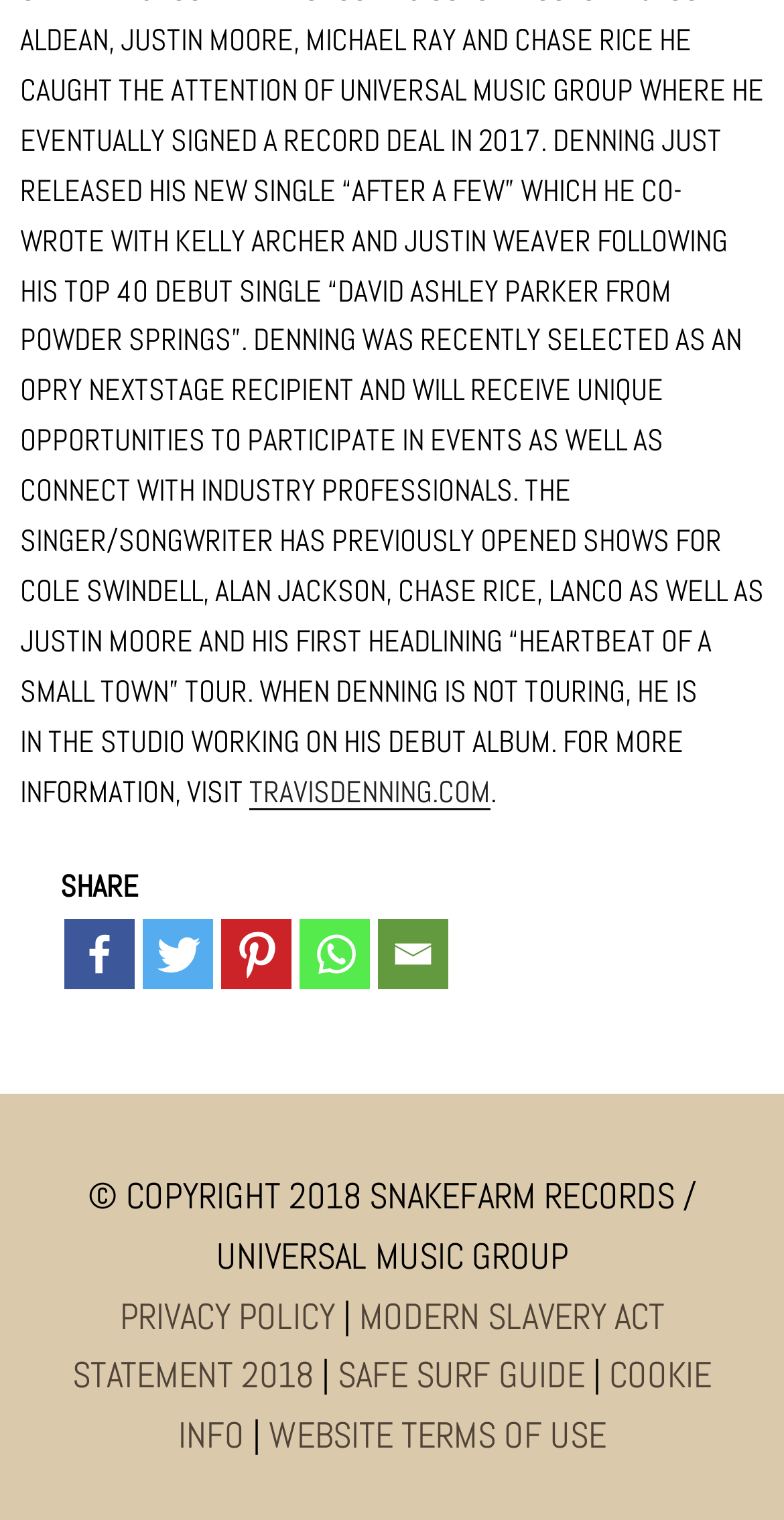What is the name of the website?
We need a detailed and meticulous answer to the question.

The name of the website can be found at the top of the webpage, where it says 'TRAVISDENNING.COM' in a link format.